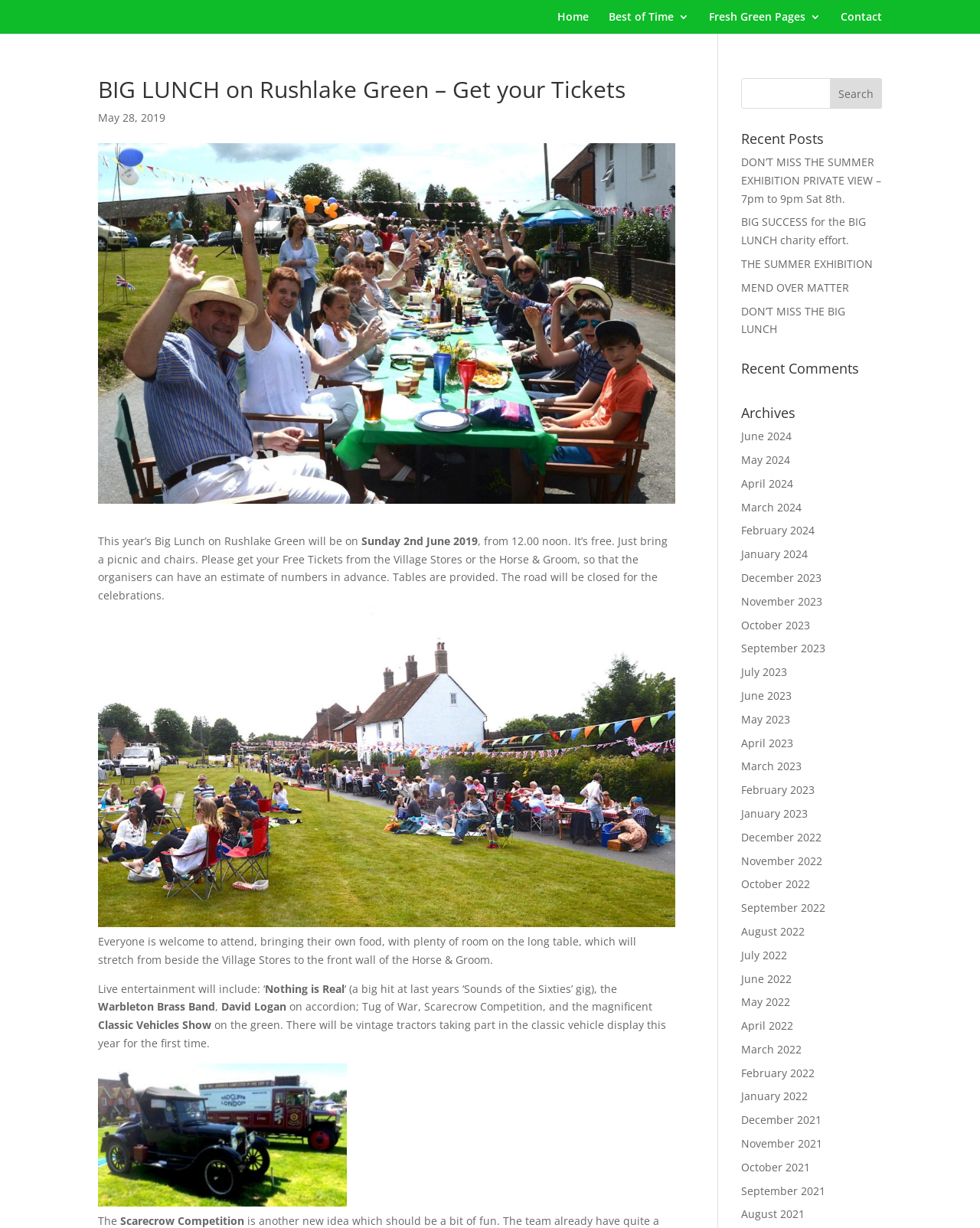Determine the bounding box coordinates (top-left x, top-left y, bottom-right x, bottom-right y) of the UI element described in the following text: October 2022

[0.756, 0.714, 0.827, 0.726]